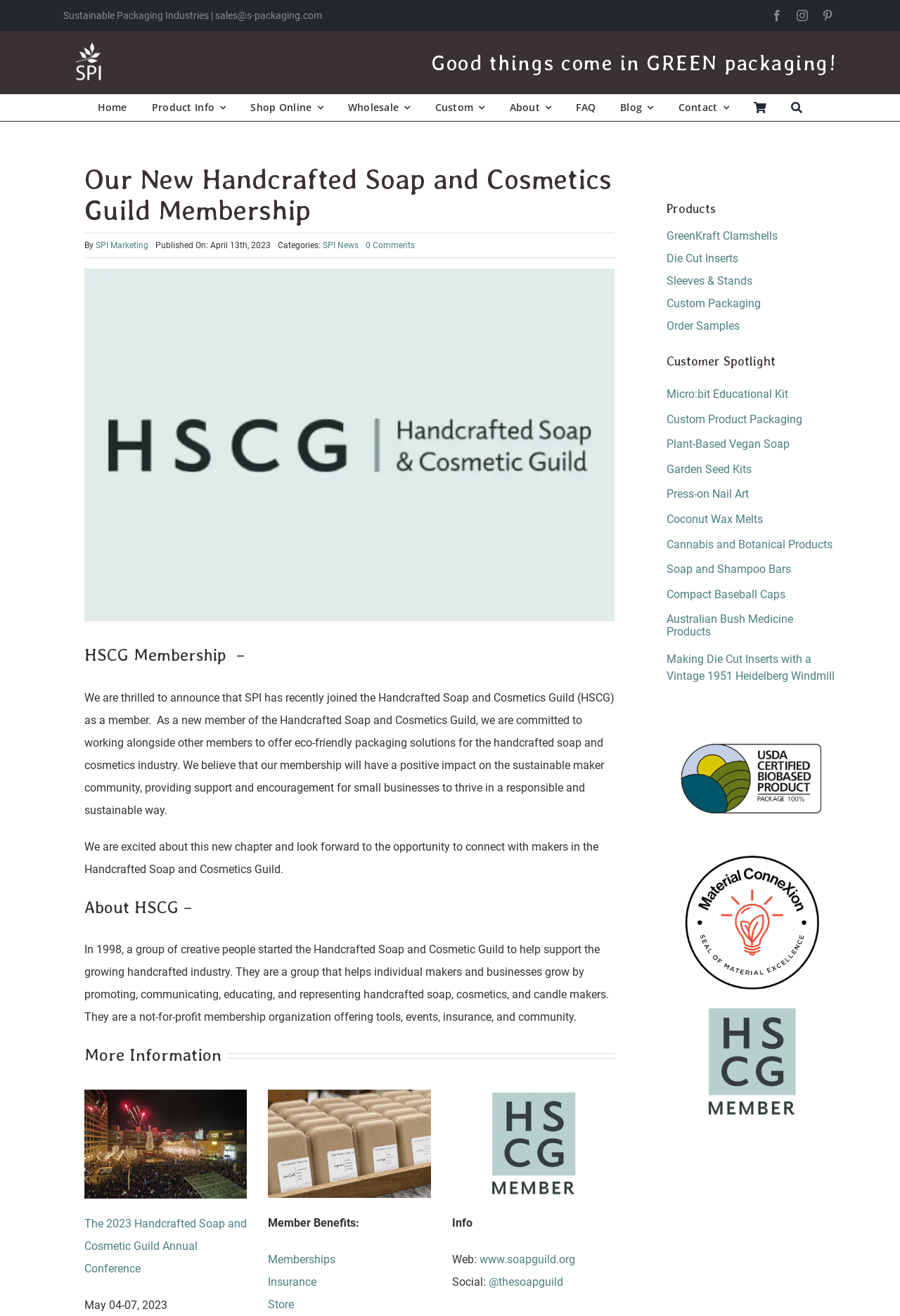What is the date of the 2023 Handcrafted Soap and Cosmetic Guild Annual Conference?
Refer to the image and respond with a one-word or short-phrase answer.

May 04-07, 2023